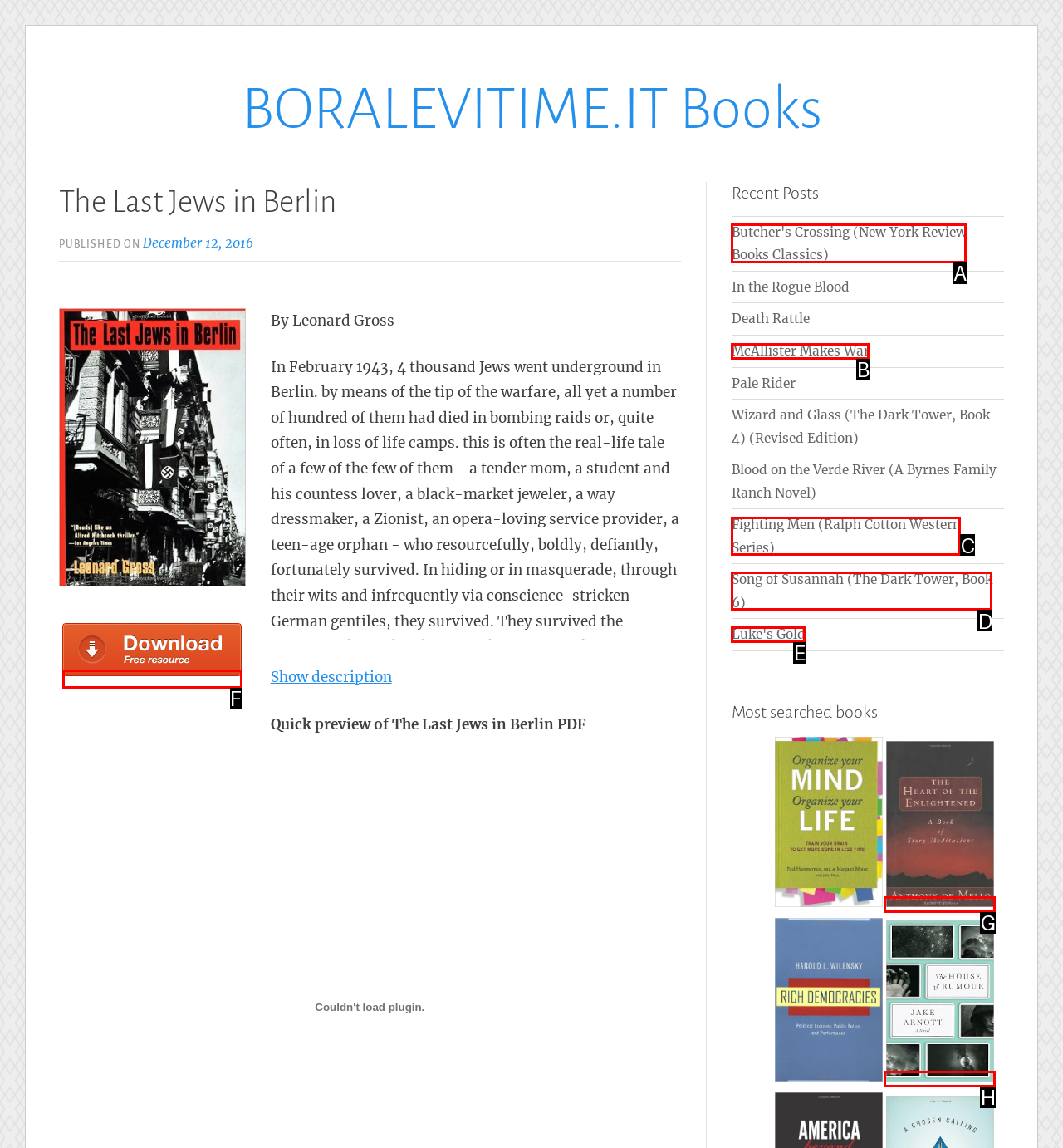Identify the HTML element to select in order to accomplish the following task: View the 'prev-page'
Reply with the letter of the chosen option from the given choices directly.

None